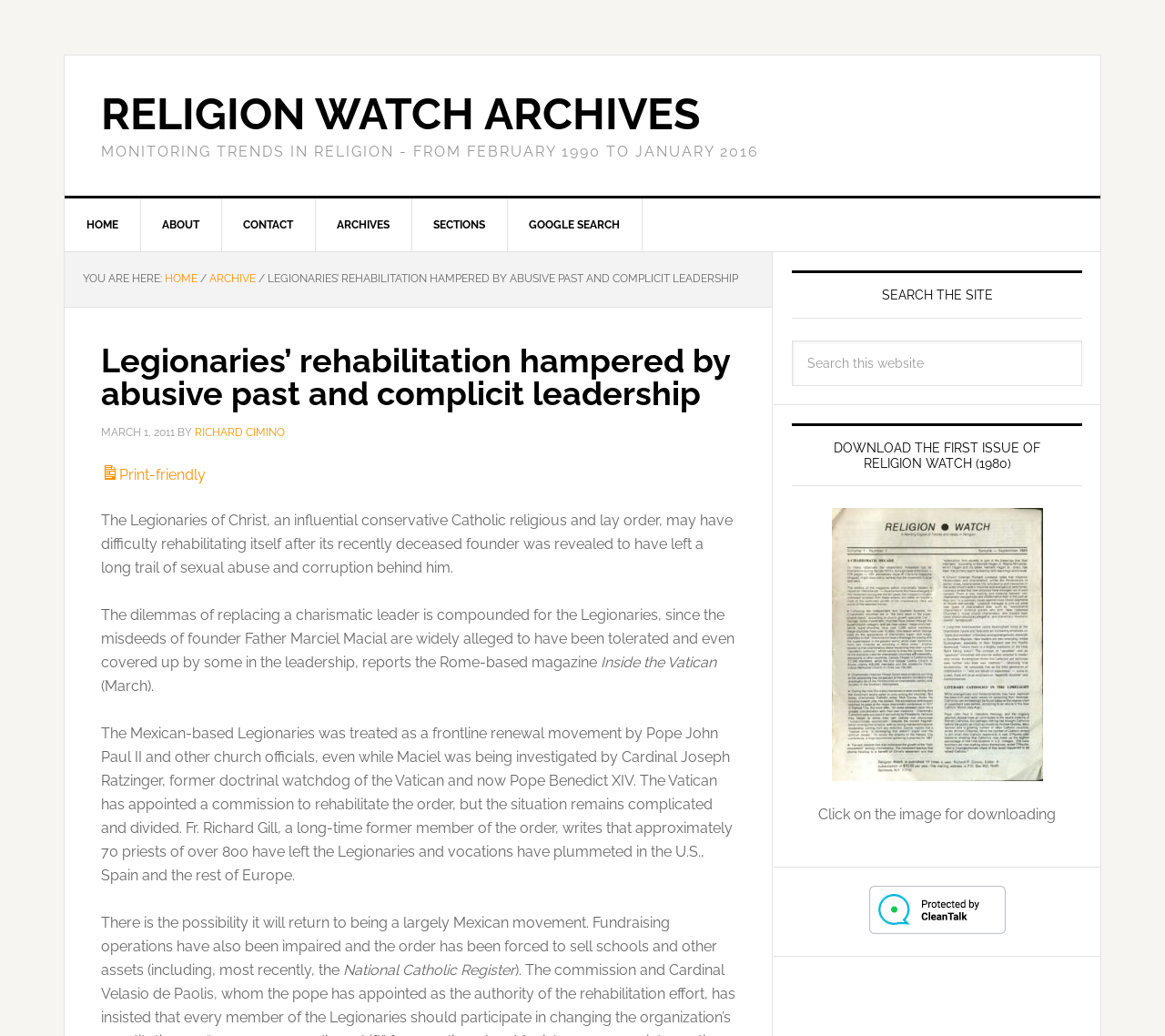Provide the bounding box coordinates in the format (top-left x, top-left y, bottom-right x, bottom-right y). All values are floating point numbers between 0 and 1. Determine the bounding box coordinate of the UI element described as: Religion Watch Archives

[0.087, 0.085, 0.601, 0.134]